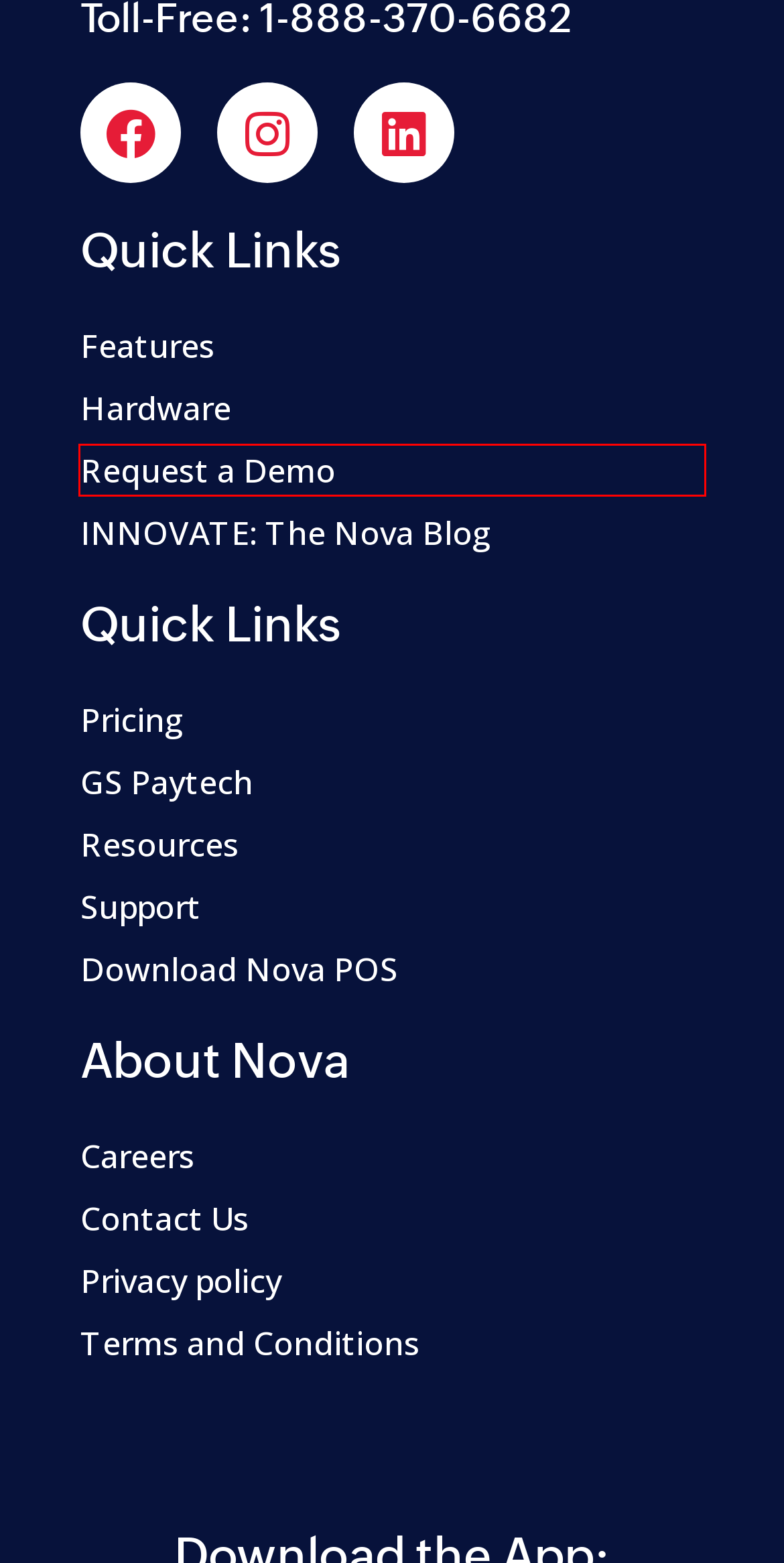Given a screenshot of a webpage with a red bounding box, please pick the webpage description that best fits the new webpage after clicking the element inside the bounding box. Here are the candidates:
A. The Nova Point Of Sale Pricing Plans
B. Sign Up for a Live Demo - Nova Point Of Sale
C. Privacy Policy - Nova Point Of Sale
D. Need a Retail POS? | Contact Nova Retail Technology Solutions
E. Terms and Conditions - Nova Point Of Sale
F. 화학 원료 온라인으로 제조업체 및 공급업체 찾기 - LookChem 화학 공급 원료 서비스
G. Dental Box，Dental Handpieces，Dental Supplies，Curing Light，Dental Orthodontics - Dental In Box
H. How To Make Your Retail Cosmetics Store More Profitable: 5 Tips - Nova Point Of Sale

B